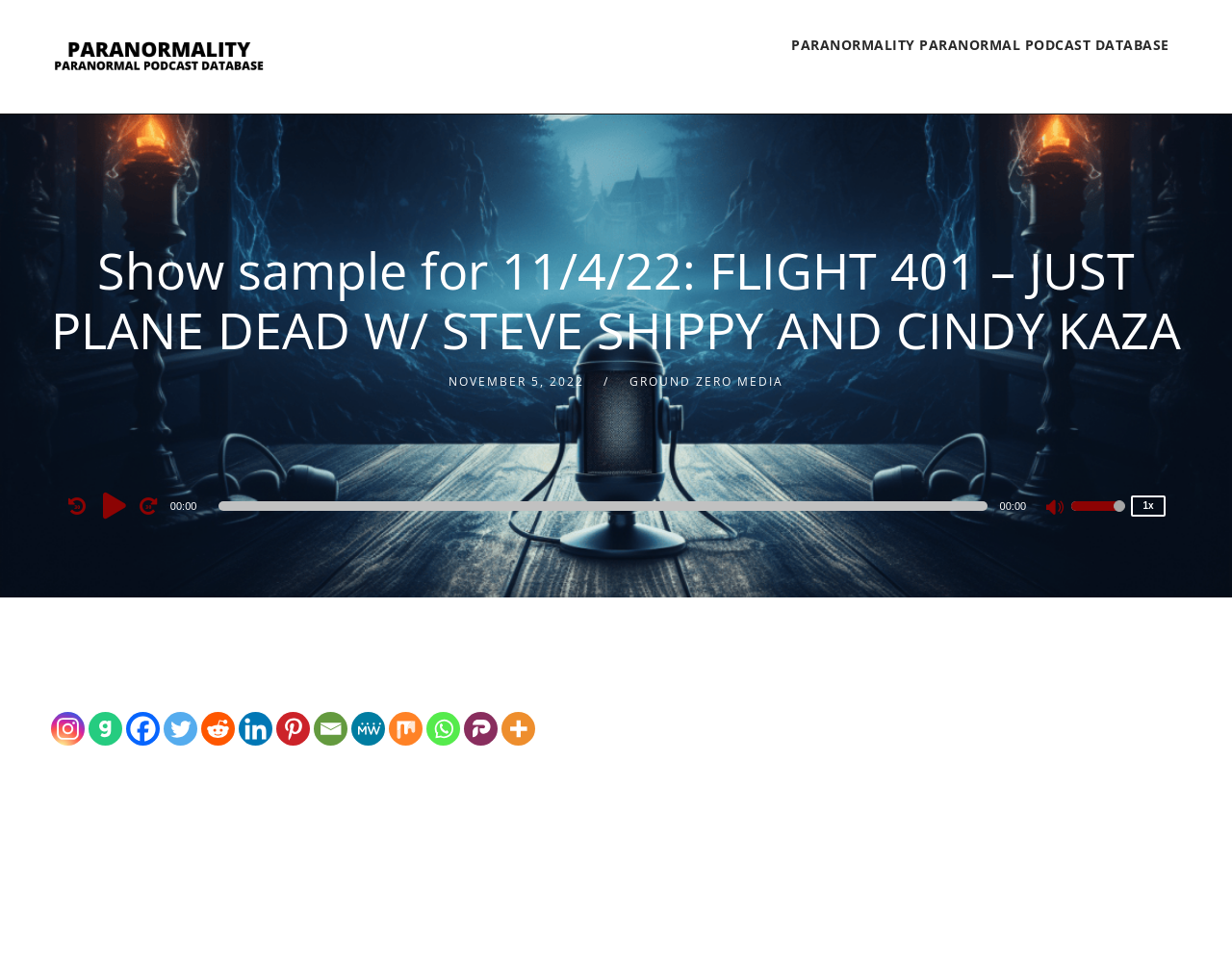Find the bounding box coordinates of the element I should click to carry out the following instruction: "Play the audio".

[0.077, 0.504, 0.108, 0.544]